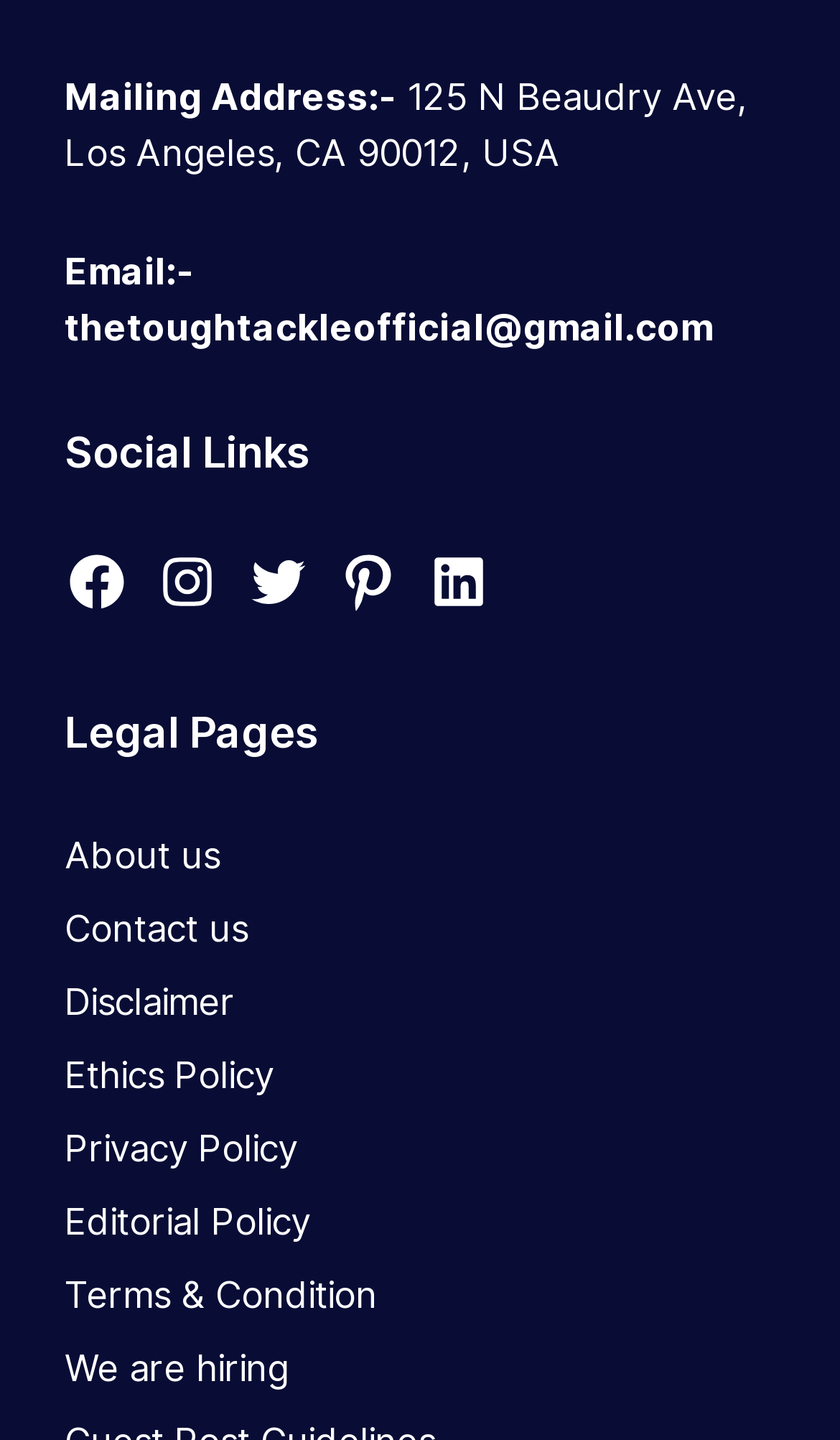Show me the bounding box coordinates of the clickable region to achieve the task as per the instruction: "Visit Facebook page".

[0.077, 0.382, 0.154, 0.427]